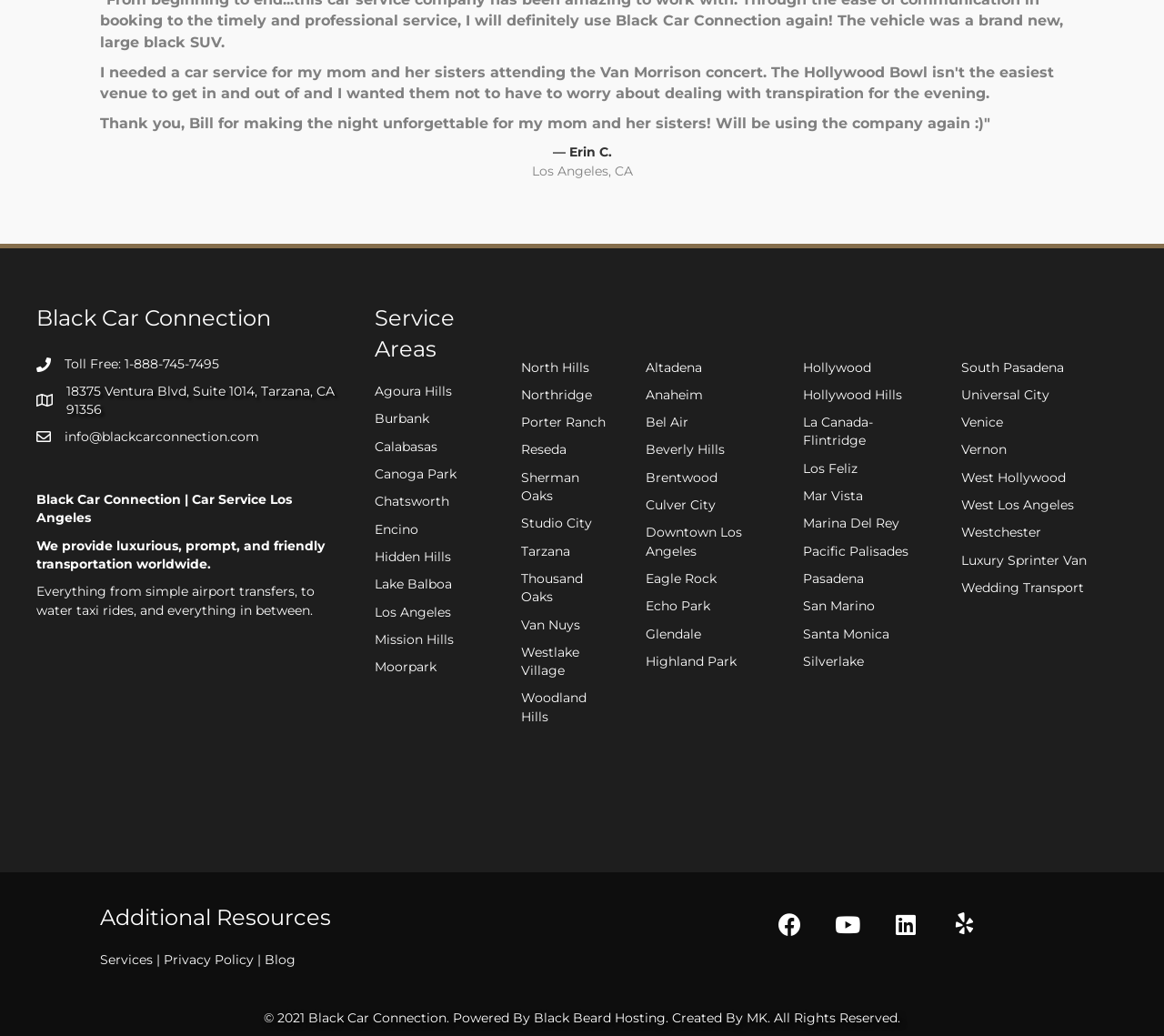Give a concise answer of one word or phrase to the question: 
What areas does the company serve?

Los Angeles and surrounding areas